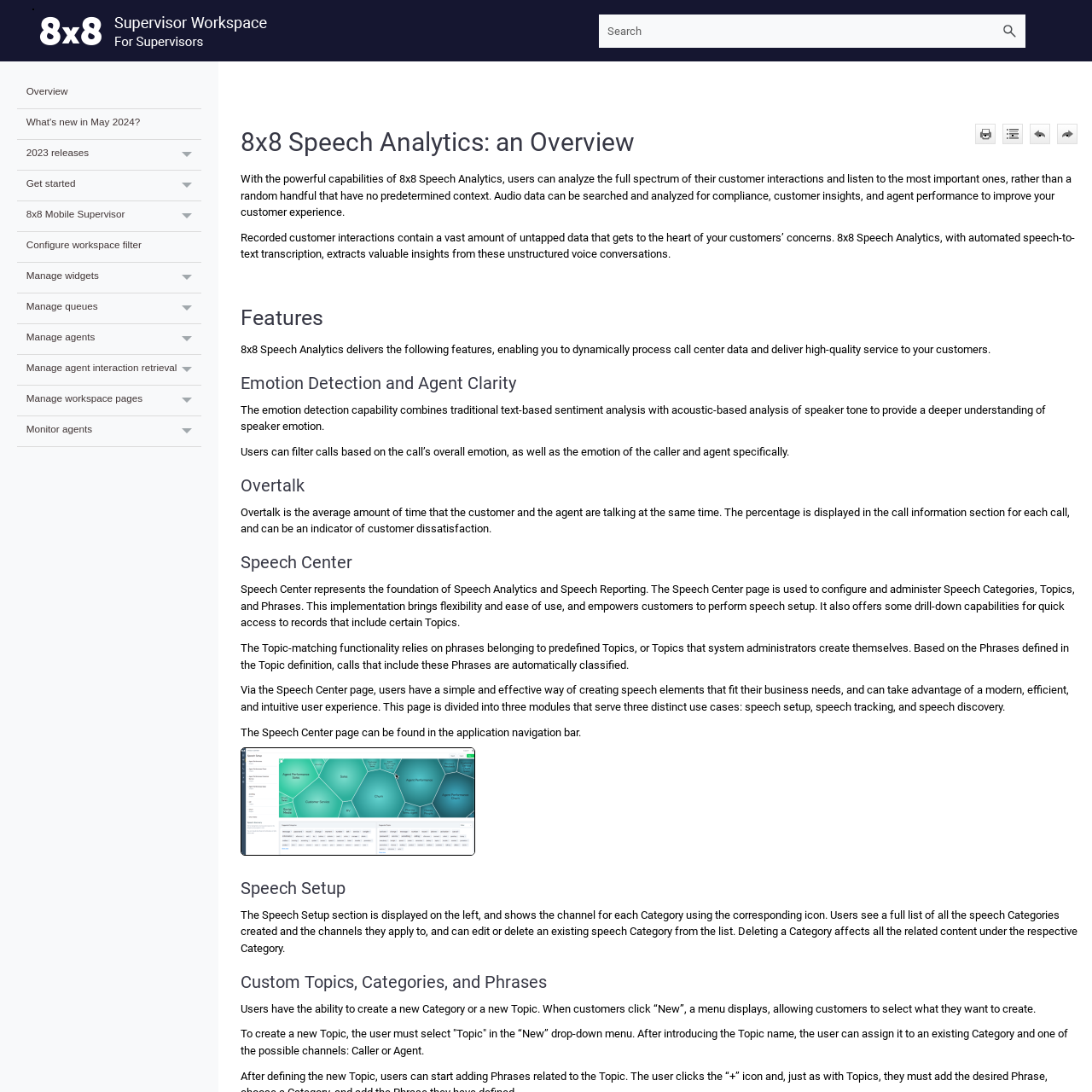Provide the bounding box coordinates of the HTML element described as: "Monitor agents". The bounding box coordinates should be four float numbers between 0 and 1, i.e., [left, top, right, bottom].

[0.166, 0.382, 0.184, 0.409]